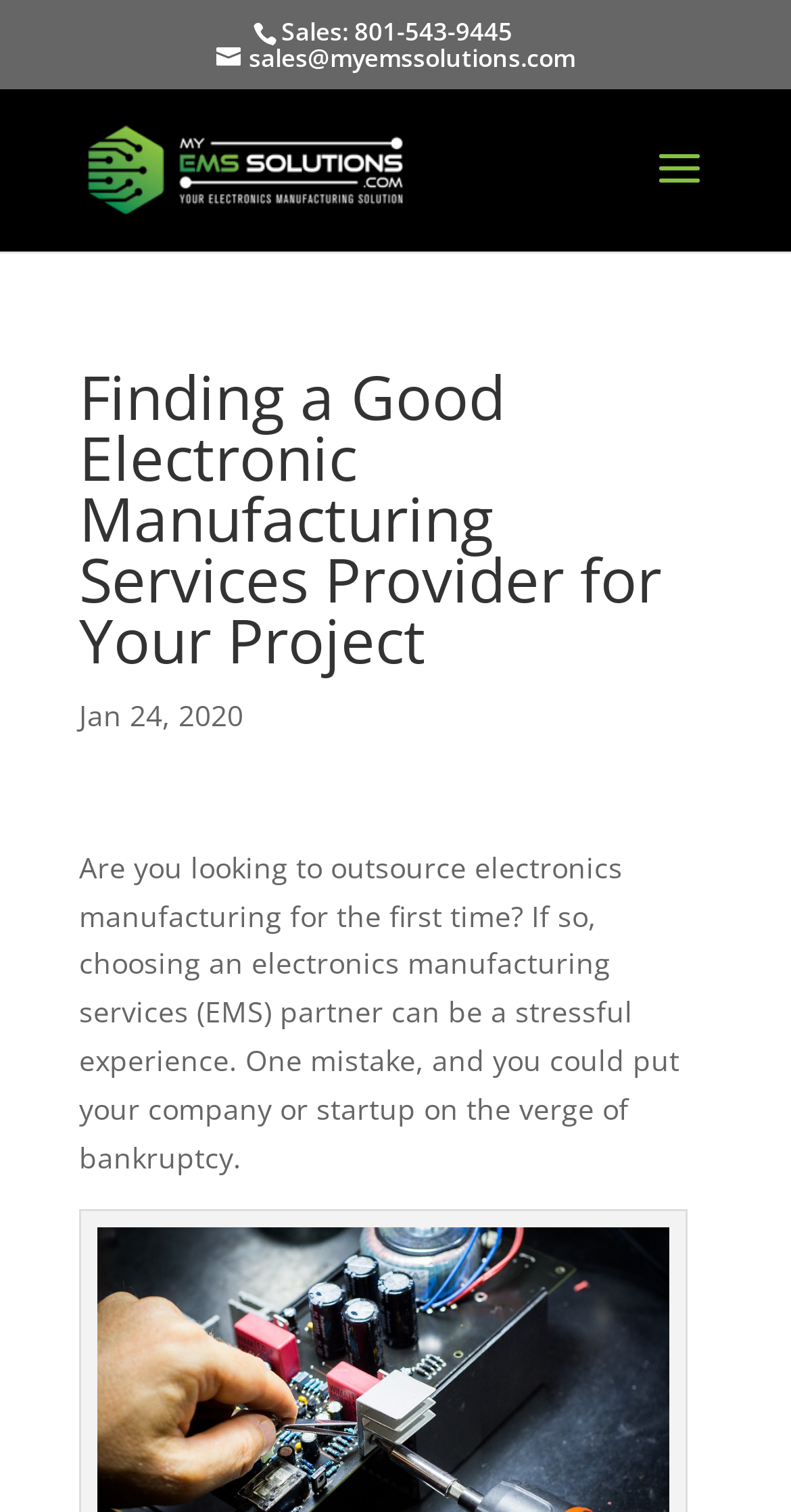What is the company's name?
Look at the screenshot and respond with one word or a short phrase.

EMS Solutions